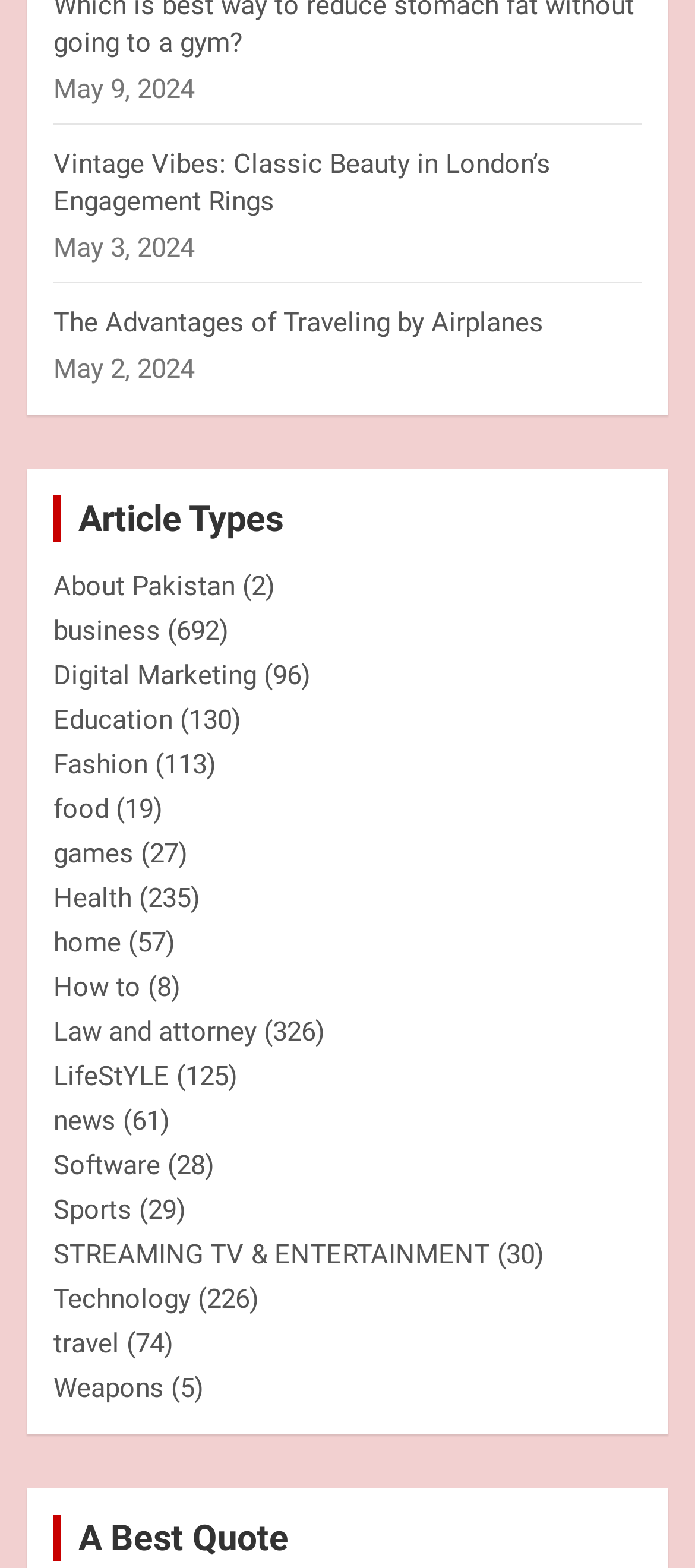Determine the bounding box coordinates of the region to click in order to accomplish the following instruction: "Check out 'A Best Quote'". Provide the coordinates as four float numbers between 0 and 1, specifically [left, top, right, bottom].

[0.077, 0.965, 0.923, 0.995]